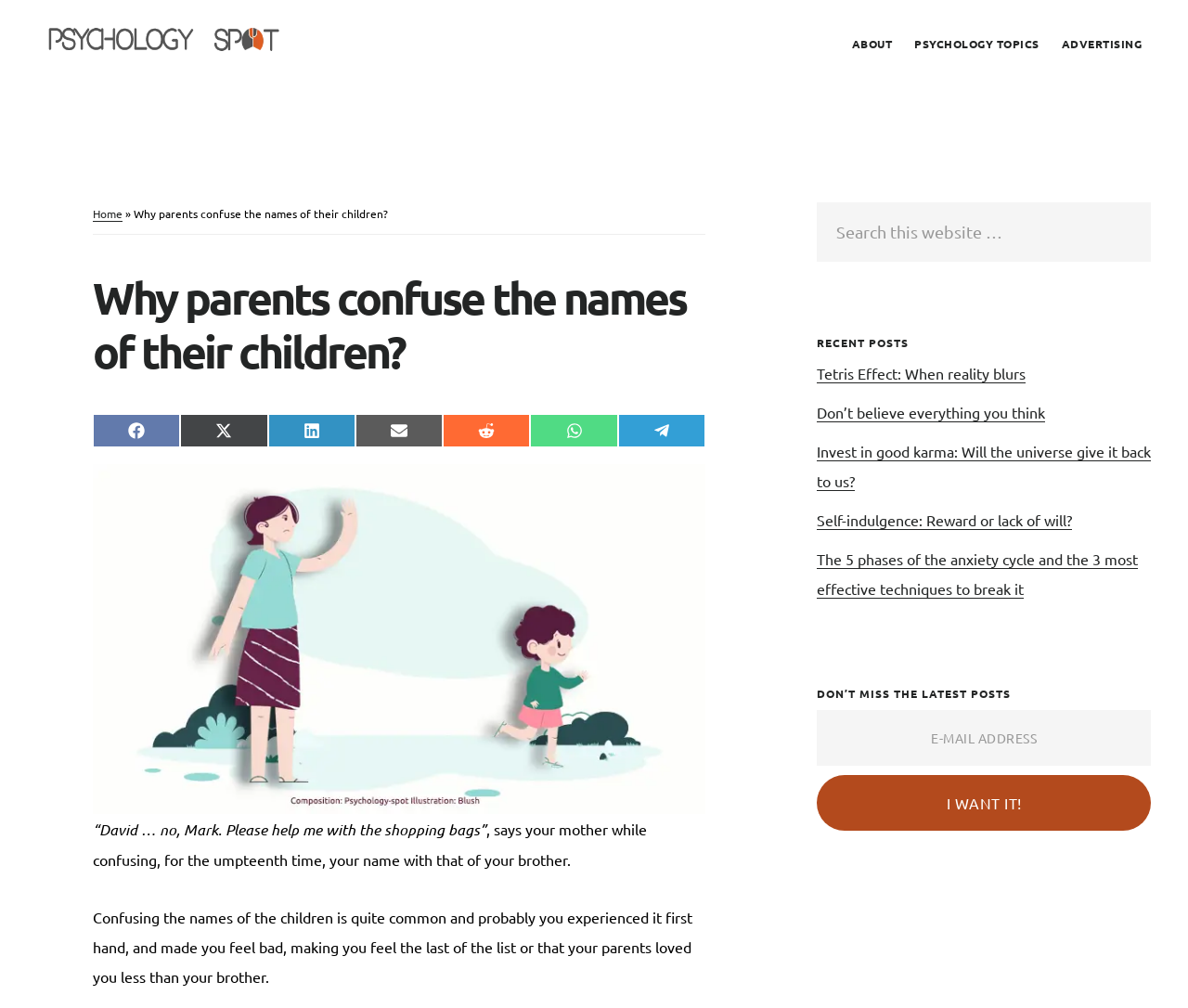Pinpoint the bounding box coordinates of the area that should be clicked to complete the following instruction: "Click on the link 'What Are the Key Strategies for Wearing a Mini Leather Skirt with Confidence?'". The coordinates must be given as four float numbers between 0 and 1, i.e., [left, top, right, bottom].

None